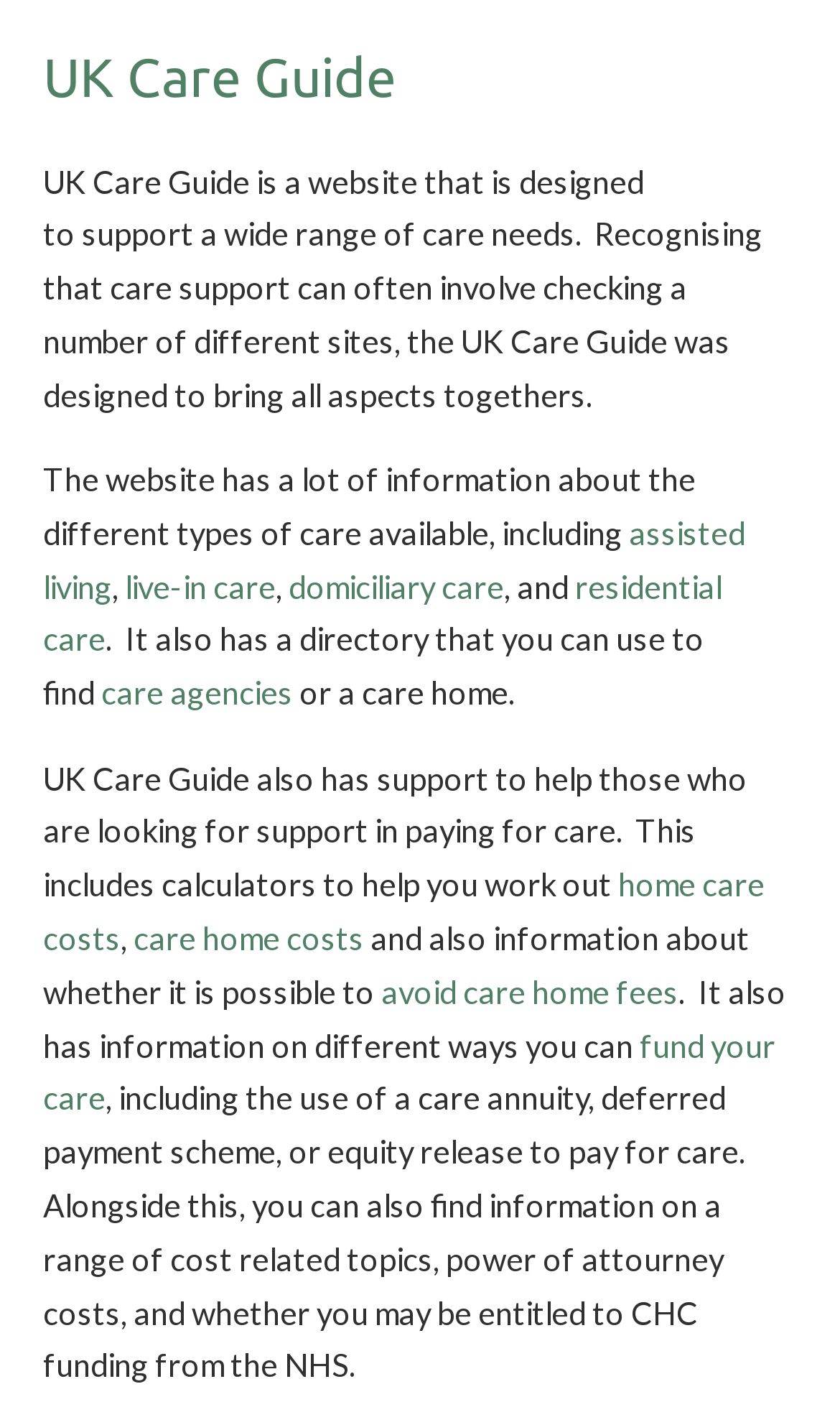Determine the bounding box for the HTML element described here: "residential care". The coordinates should be given as [left, top, right, bottom] with each number being a float between 0 and 1.

[0.051, 0.404, 0.859, 0.468]